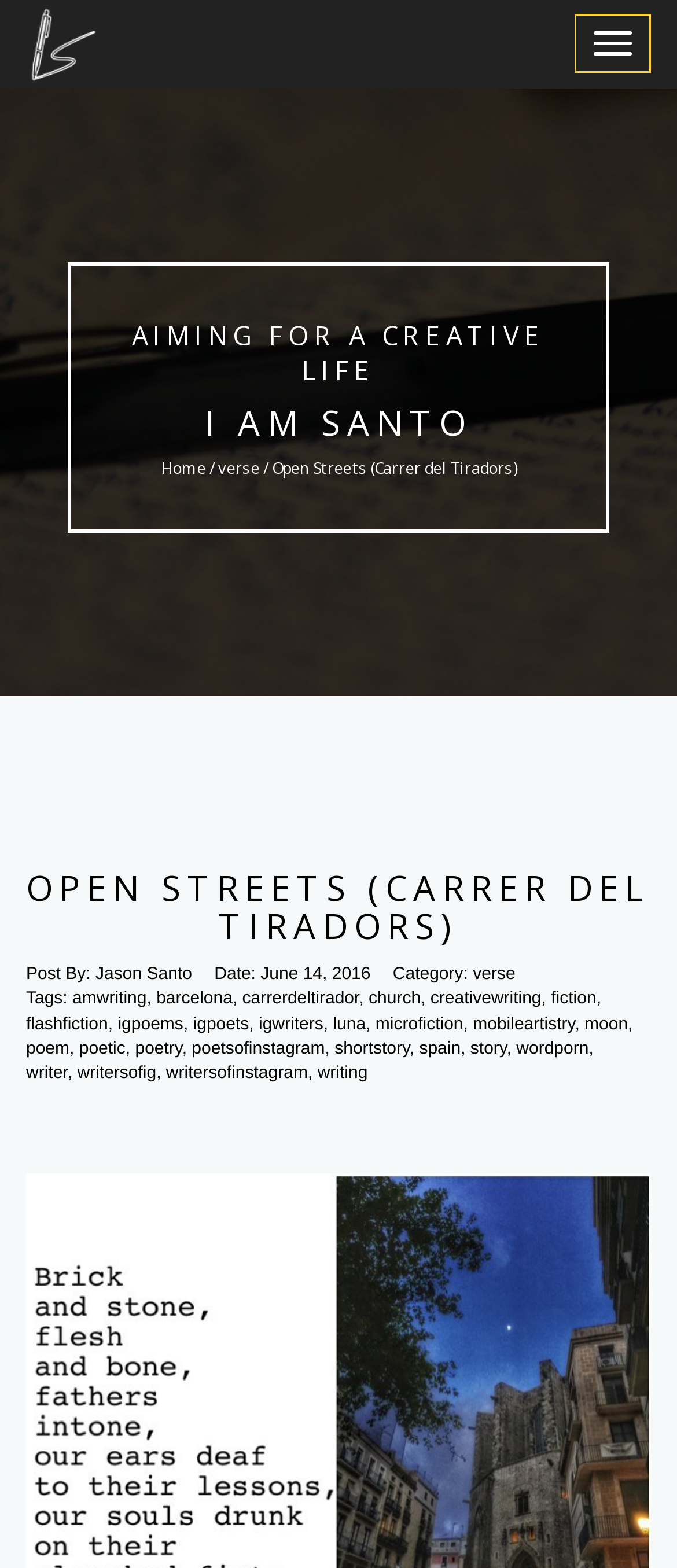Determine the bounding box coordinates of the section to be clicked to follow the instruction: "Explore the verse category". The coordinates should be given as four float numbers between 0 and 1, formatted as [left, top, right, bottom].

[0.322, 0.291, 0.383, 0.306]